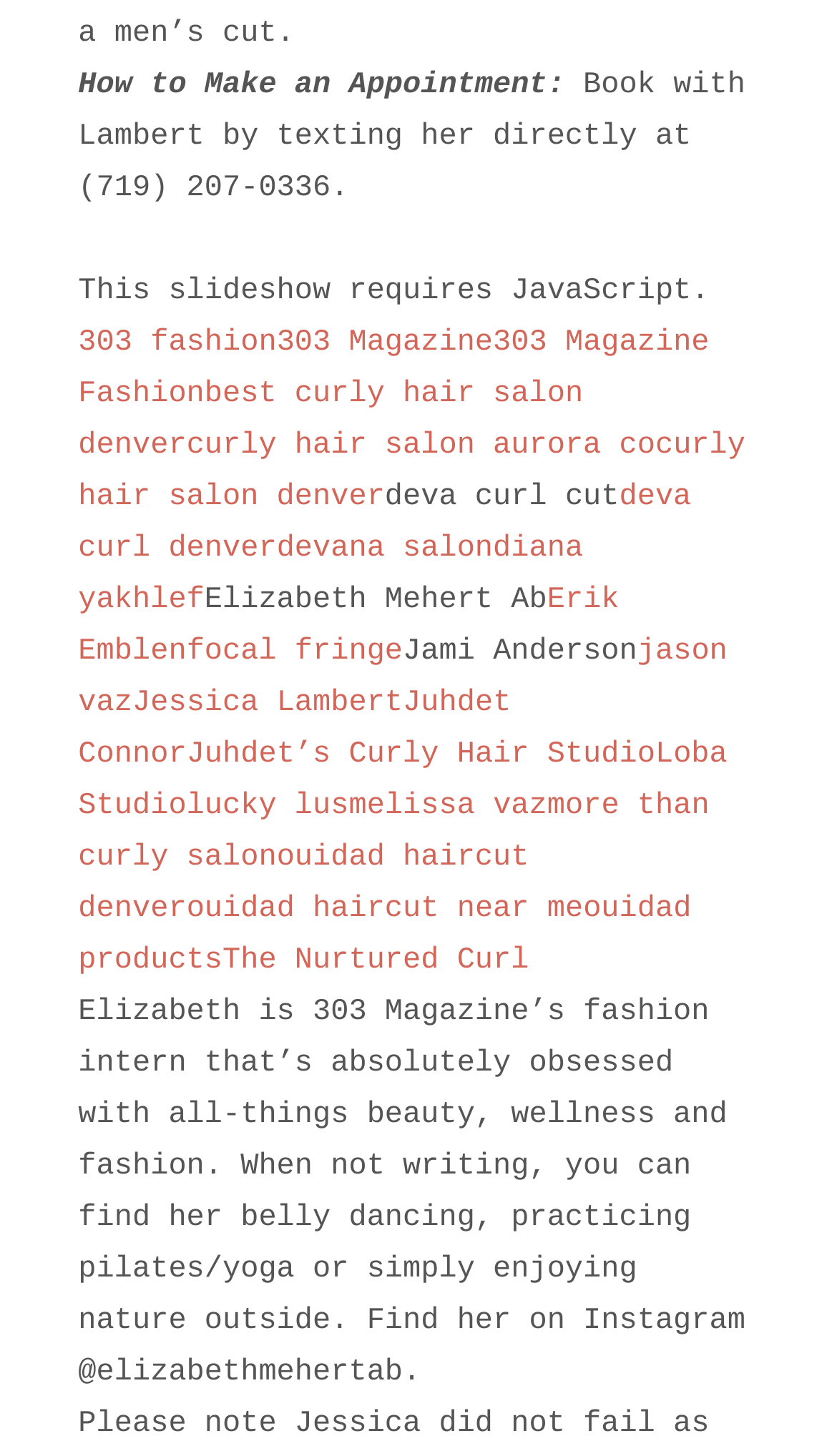Use a single word or phrase to answer this question: 
How many links are there on the webpage?

19